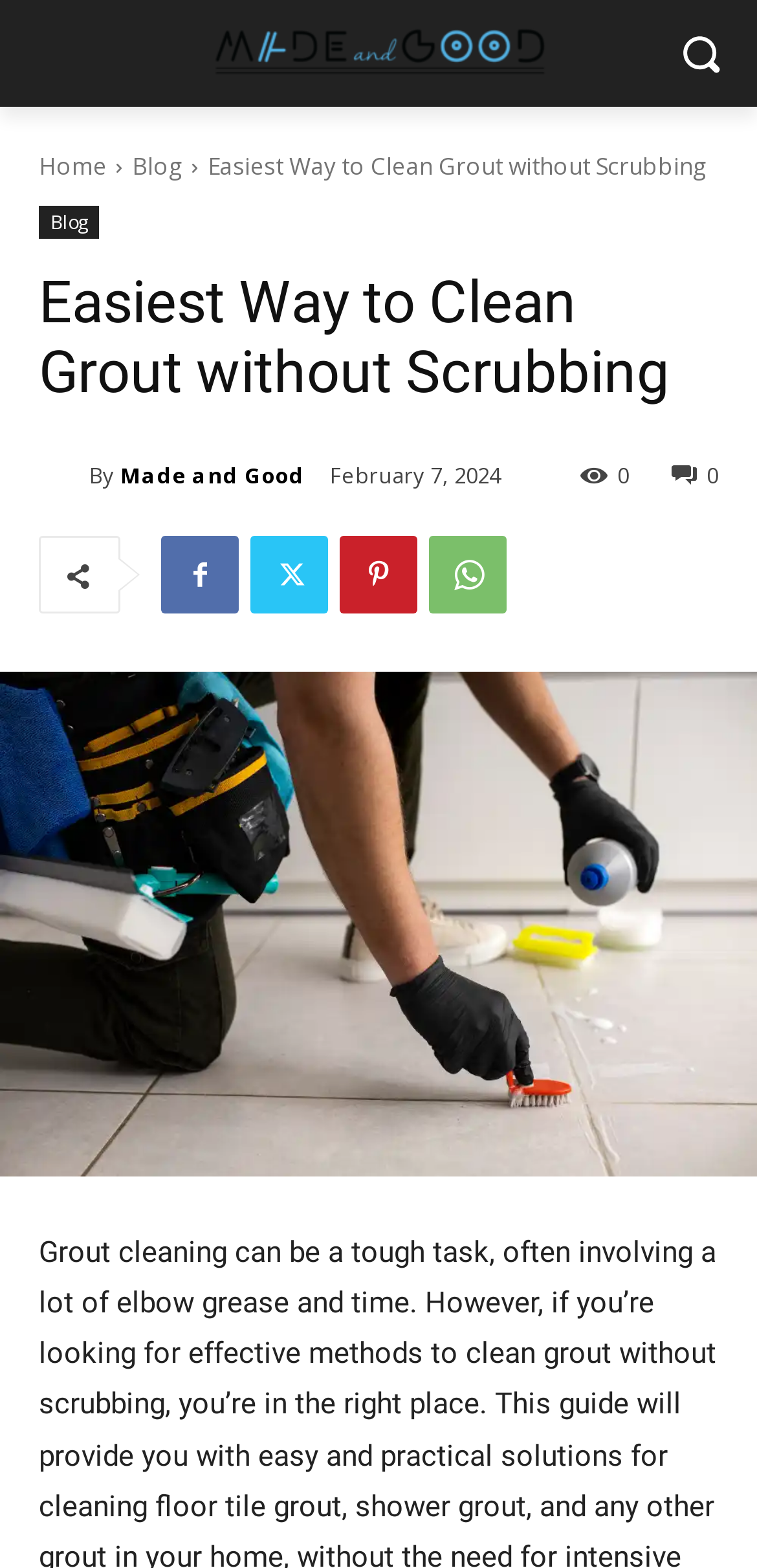Please determine the bounding box coordinates of the clickable area required to carry out the following instruction: "visit the blog". The coordinates must be four float numbers between 0 and 1, represented as [left, top, right, bottom].

[0.051, 0.131, 0.131, 0.152]